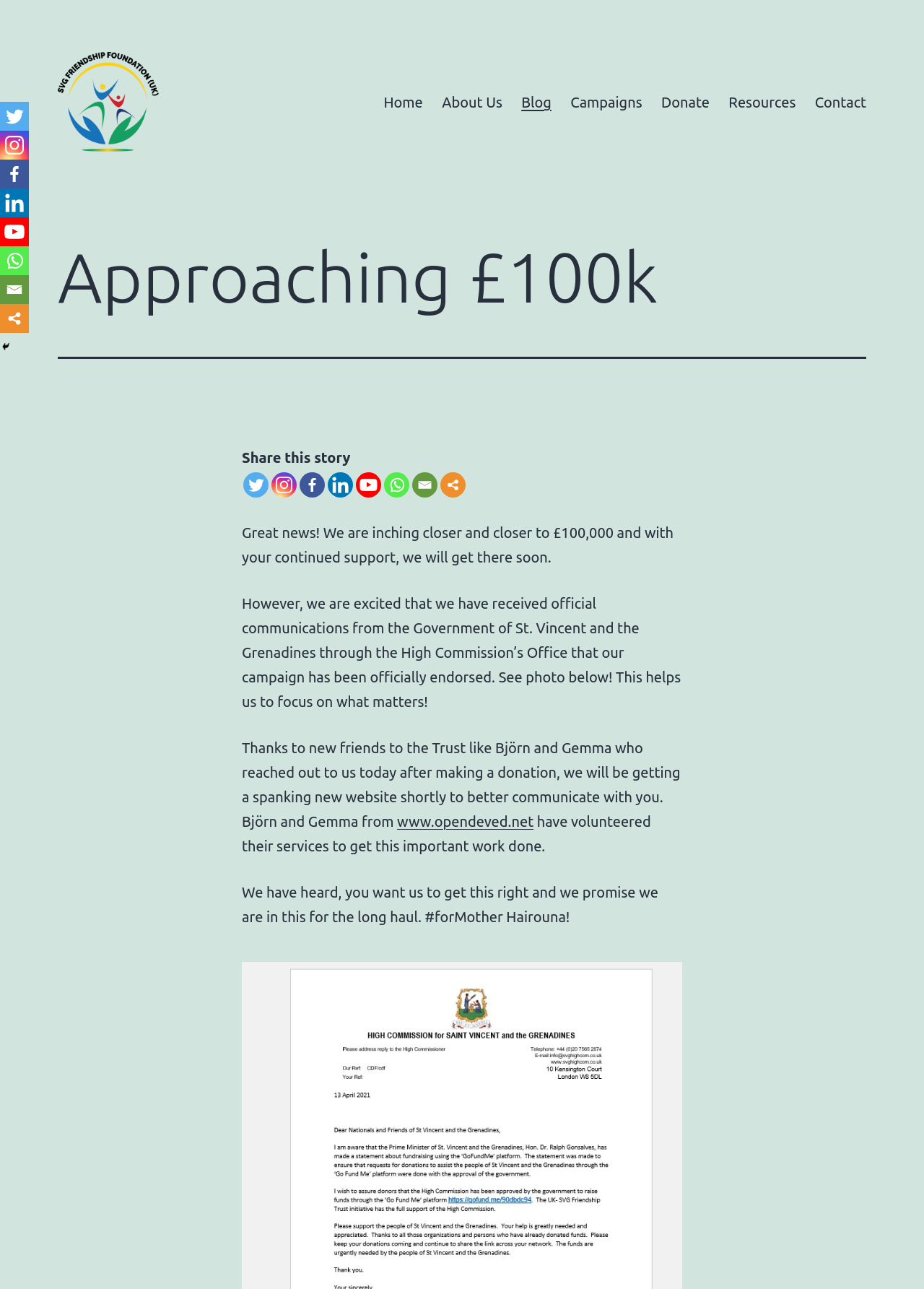Who endorsed the foundation's campaign?
Based on the content of the image, thoroughly explain and answer the question.

I found the answer by reading the text on the webpage, which says 'we have received official communications from the Government of St. Vincent and the Grenadines through the High Commission’s Office that our campaign has been officially endorsed'. This implies that the Government of St. Vincent and the Grenadines has endorsed the foundation's campaign.